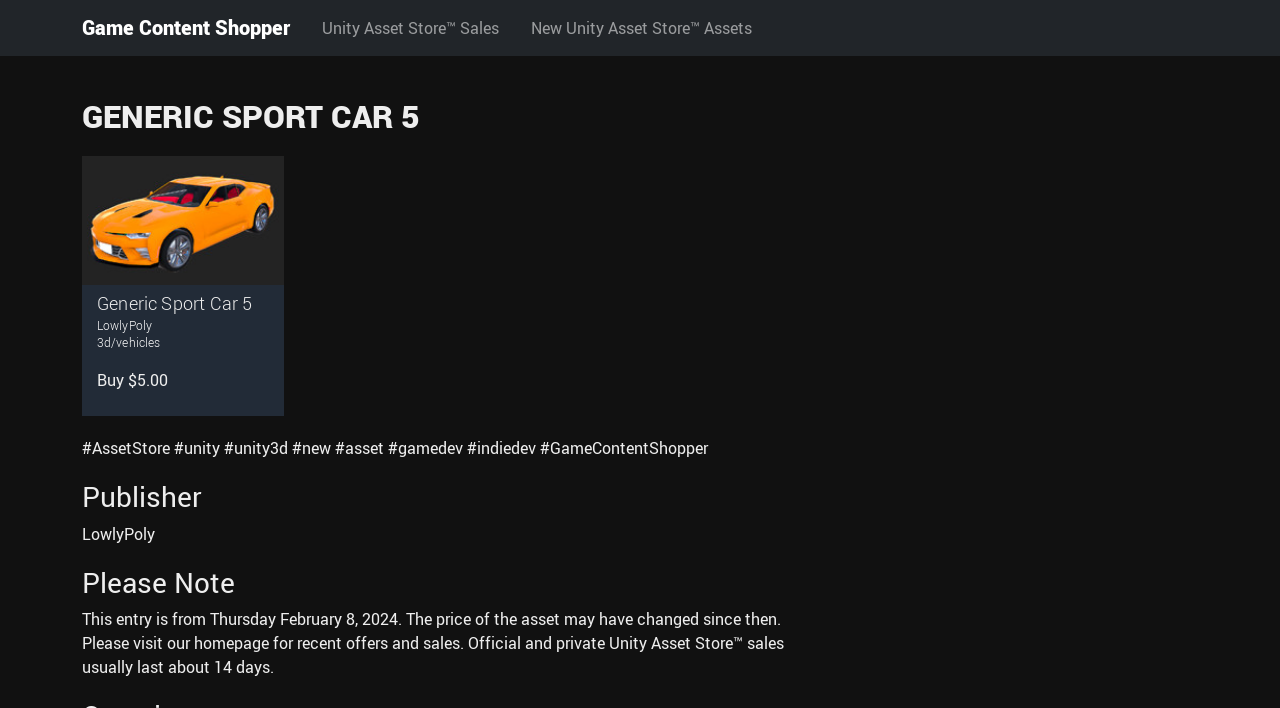Who is the publisher of the asset?
Look at the image and respond with a one-word or short phrase answer.

LowlyPoly